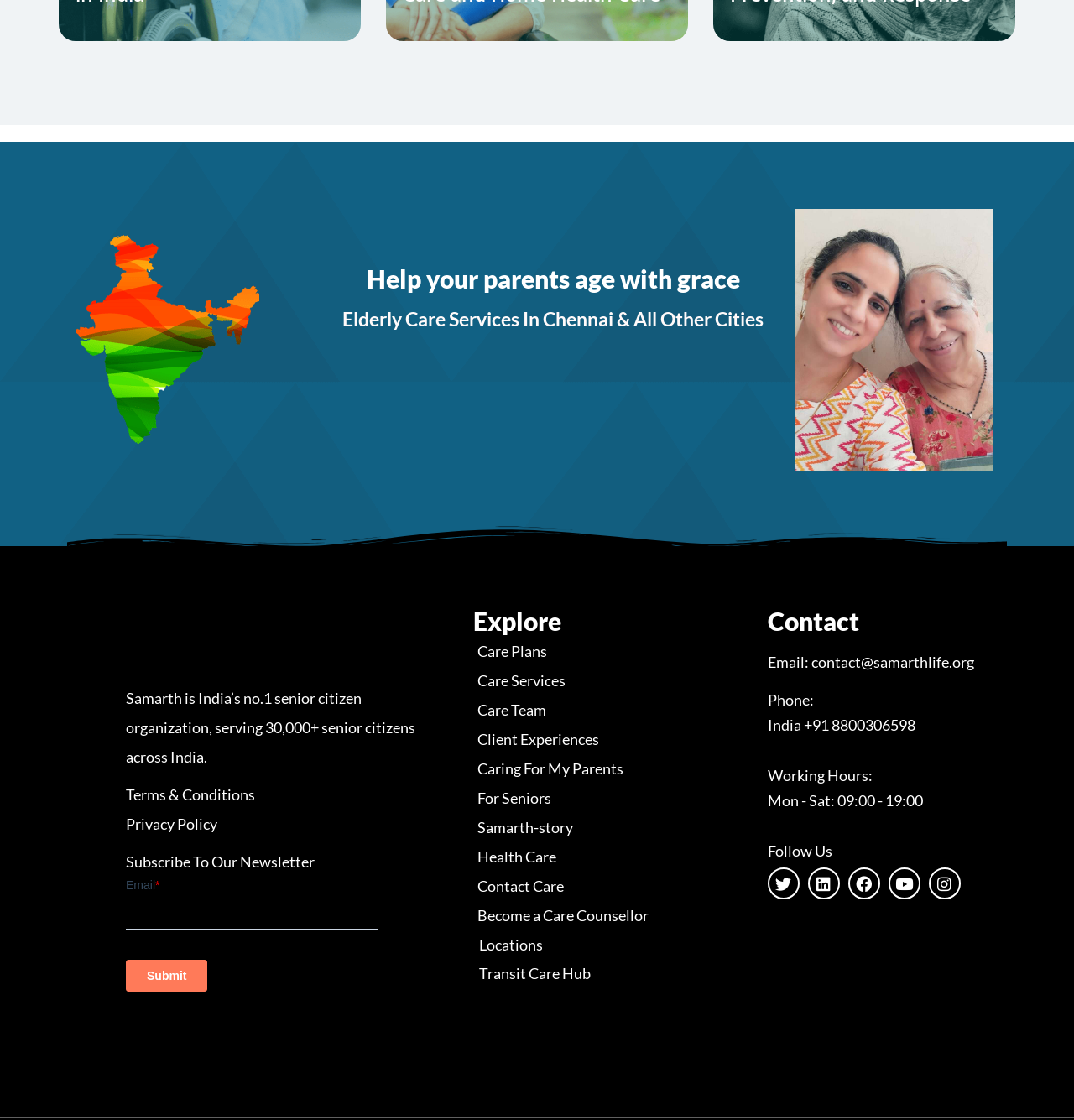Can you specify the bounding box coordinates of the area that needs to be clicked to fulfill the following instruction: "Read about Elderly Care Services In Chennai & All Other Cities"?

[0.319, 0.274, 0.711, 0.295]